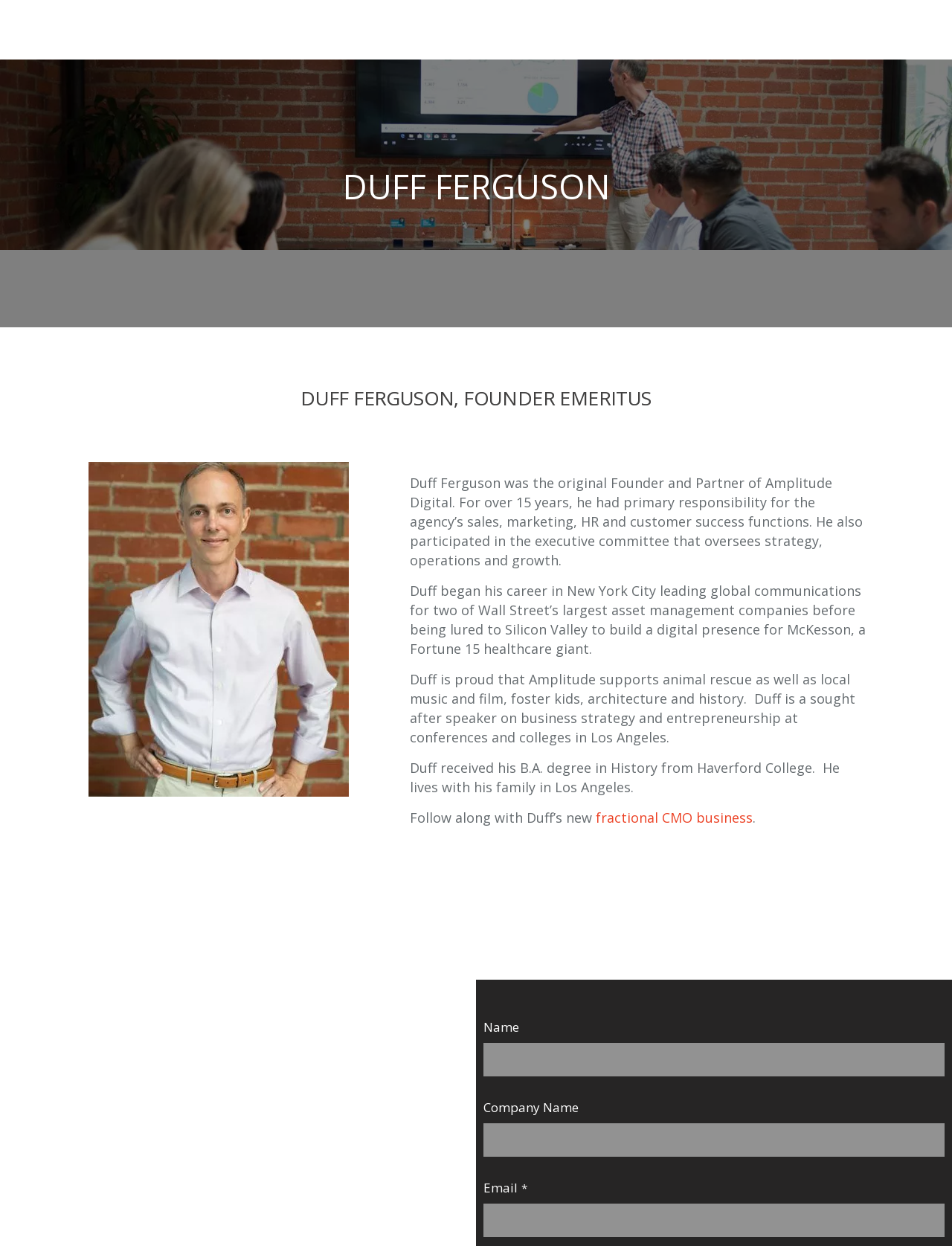What is the purpose of the form at the bottom?
Give a detailed response to the question by analyzing the screenshot.

The form at the bottom of the webpage has fields for name, company name, and email, which suggests that it is intended for users to contact Duff Ferguson, possibly for business or professional purposes.